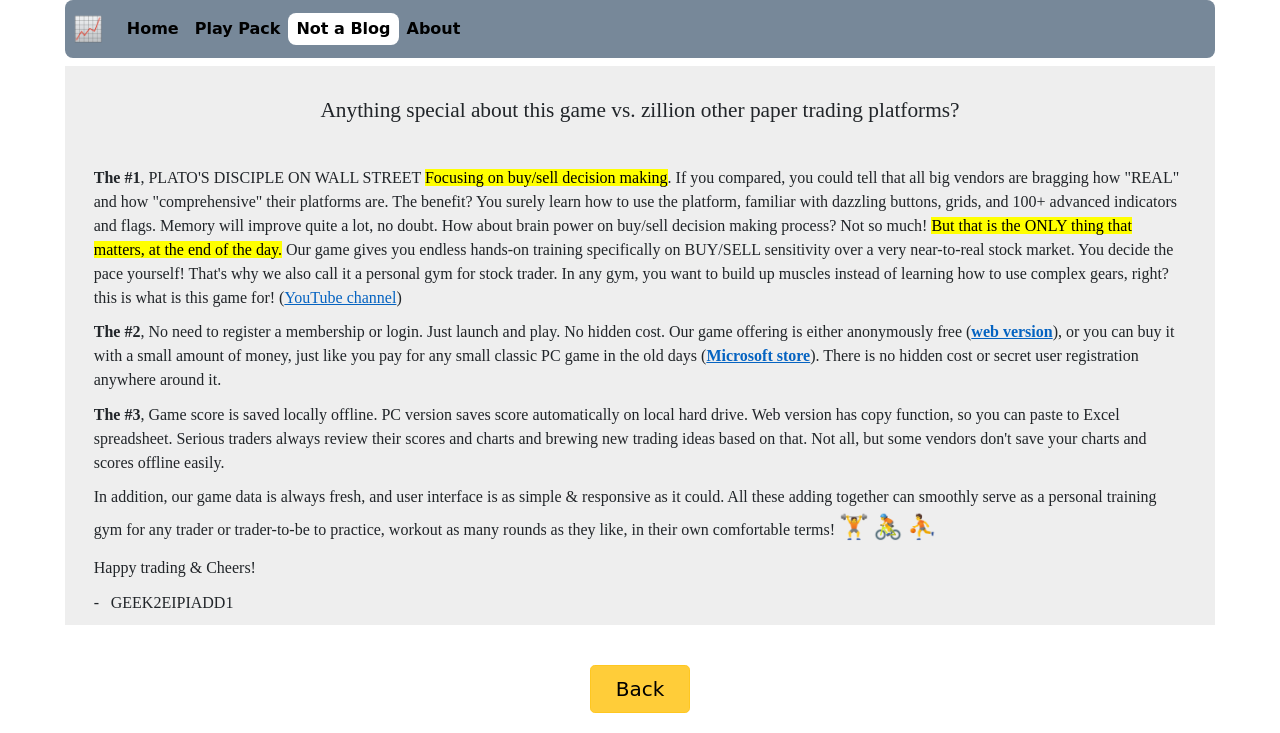Determine the bounding box coordinates for the HTML element described here: "YouTube channel".

[0.222, 0.394, 0.31, 0.417]